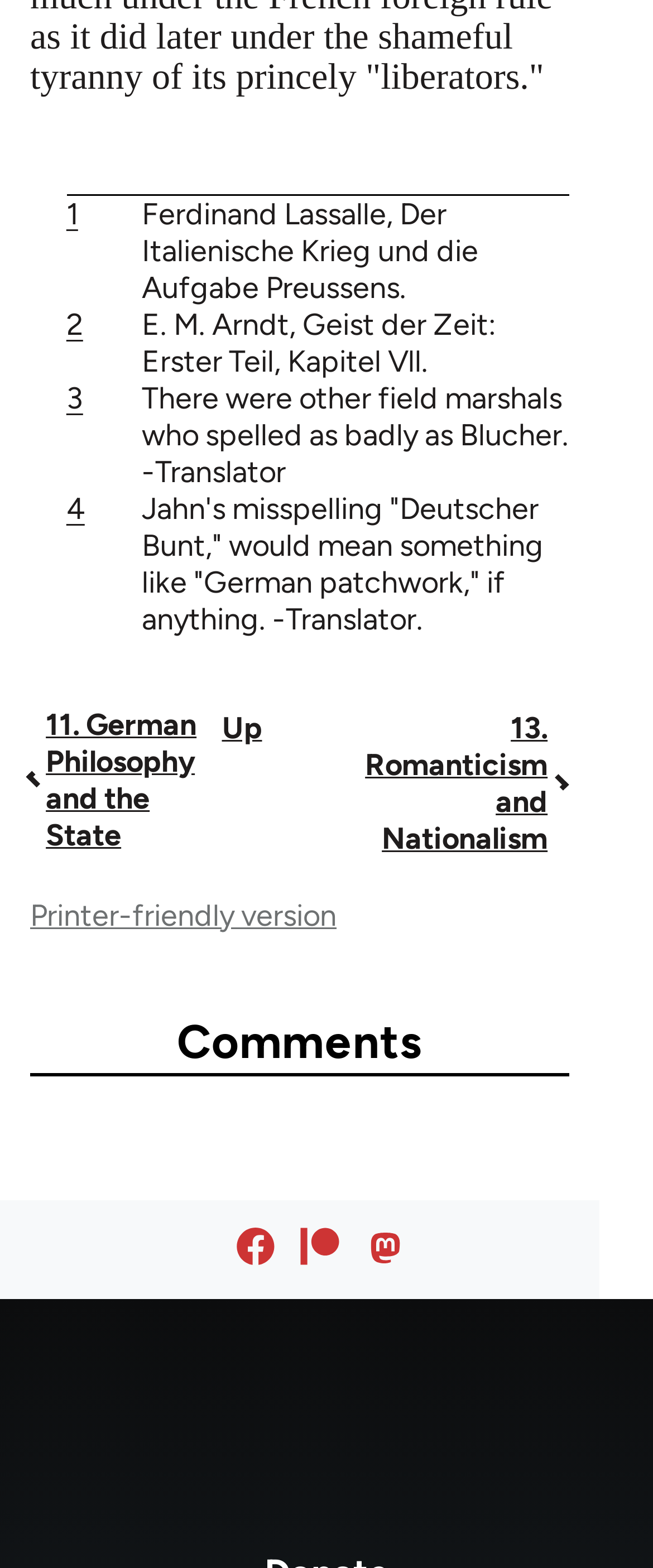Identify the bounding box coordinates of the element that should be clicked to fulfill this task: "Like us on facebook". The coordinates should be provided as four float numbers between 0 and 1, i.e., [left, top, right, bottom].

[0.362, 0.787, 0.421, 0.807]